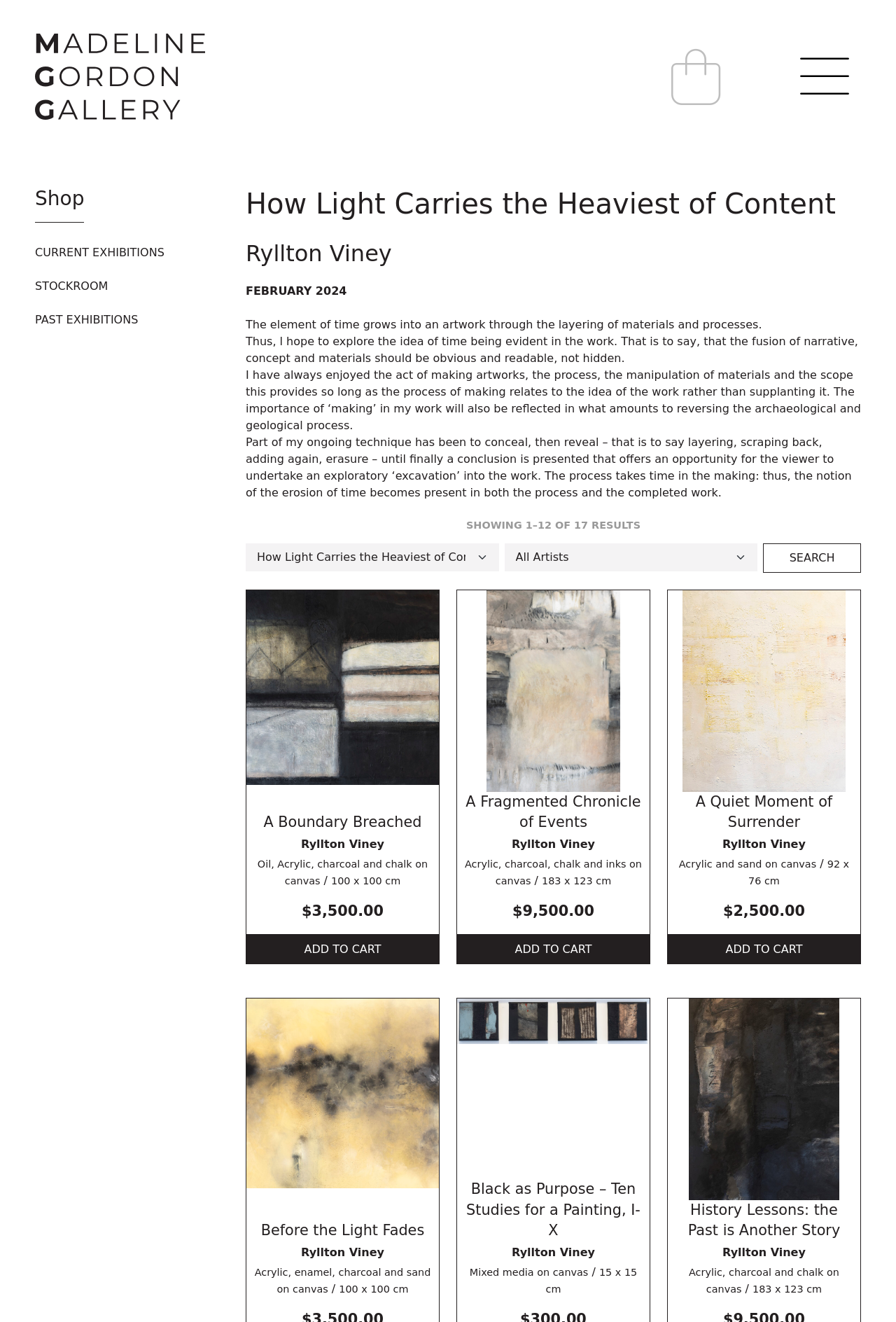Please respond to the question with a concise word or phrase:
How many results are shown on this page?

12